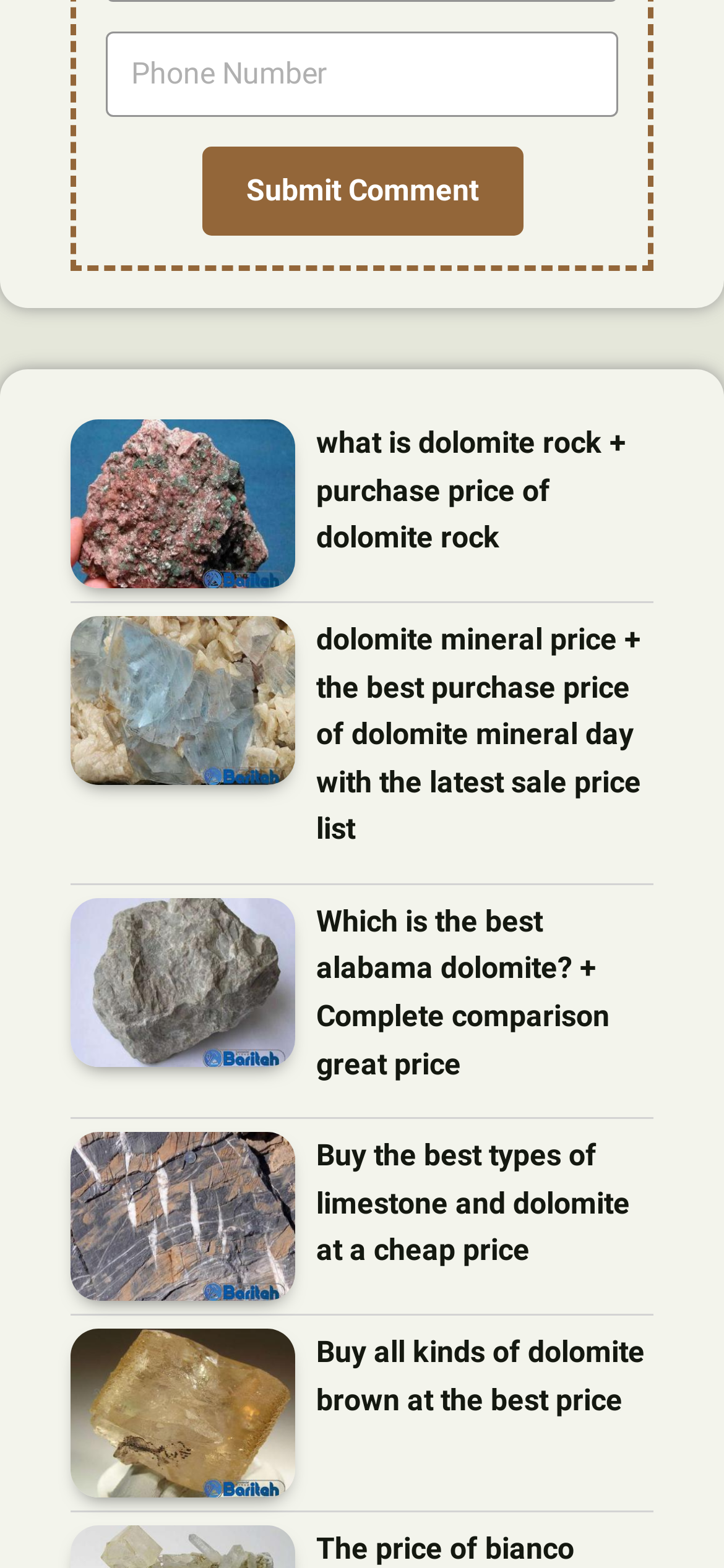Respond to the question below with a single word or phrase:
Is there a submit button on the webpage?

Yes